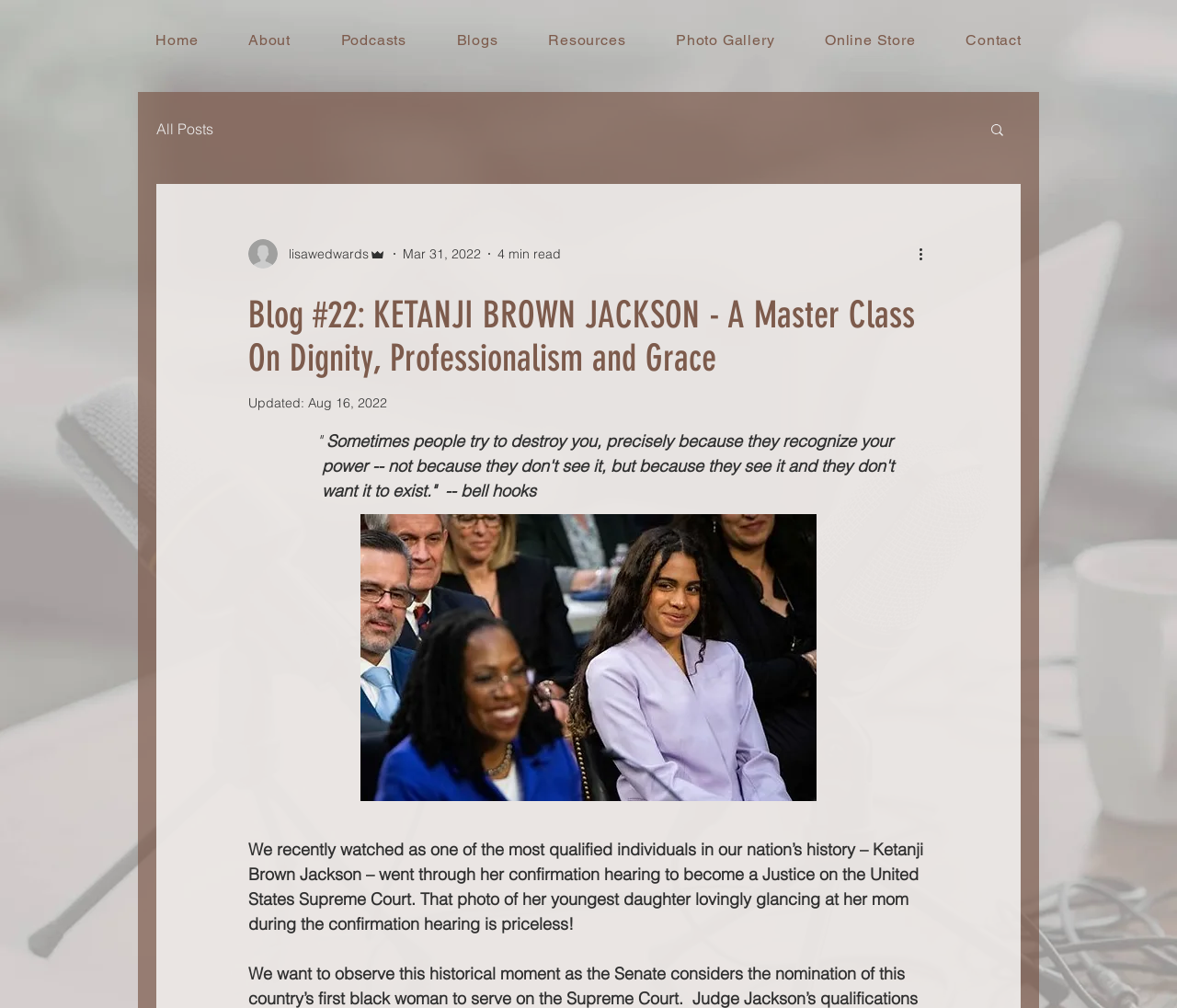Specify the bounding box coordinates of the region I need to click to perform the following instruction: "search for something". The coordinates must be four float numbers in the range of 0 to 1, i.e., [left, top, right, bottom].

[0.84, 0.12, 0.855, 0.14]